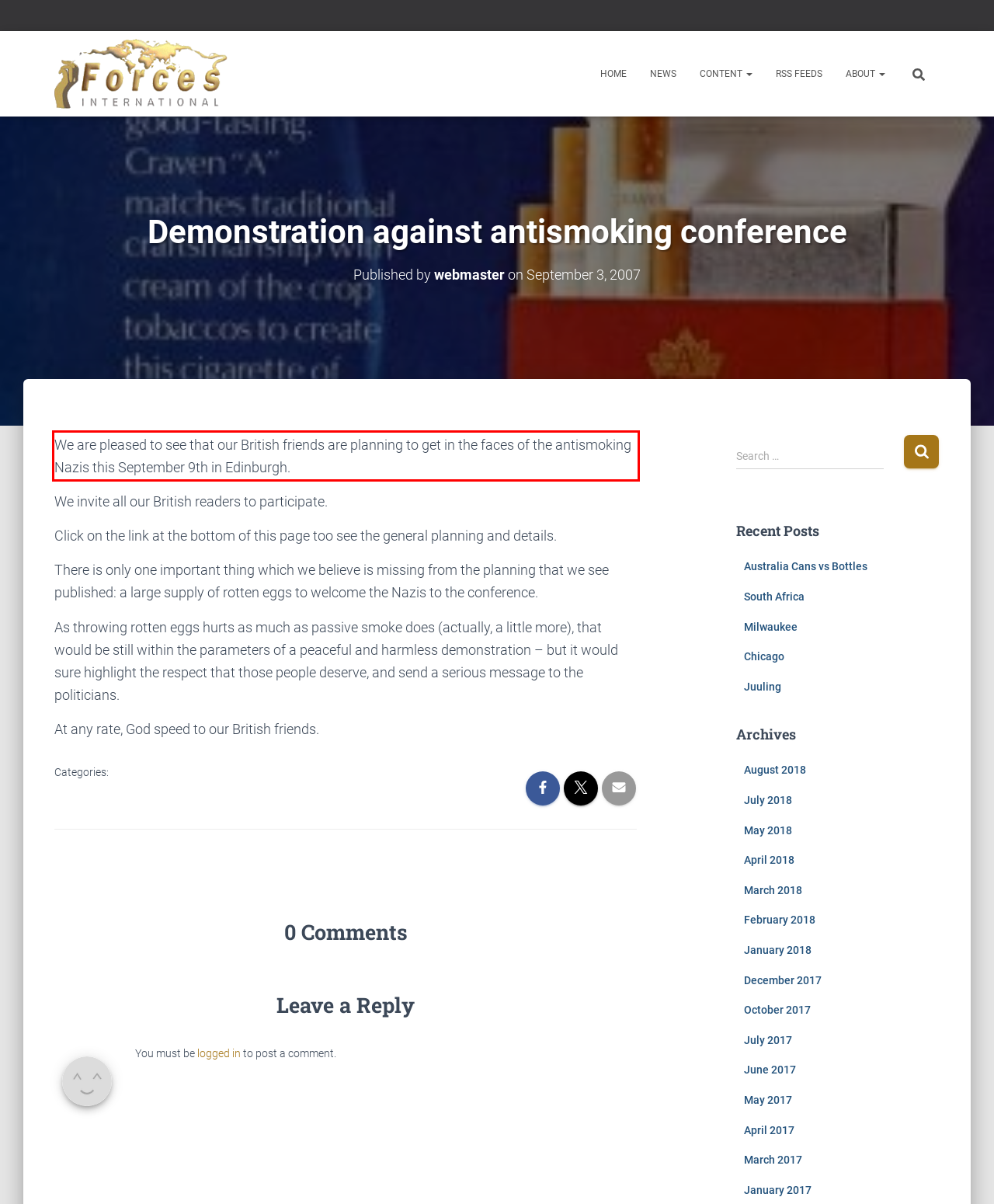Review the webpage screenshot provided, and perform OCR to extract the text from the red bounding box.

We are pleased to see that our British friends are planning to get in the faces of the antismoking Nazis this September 9th in Edinburgh.